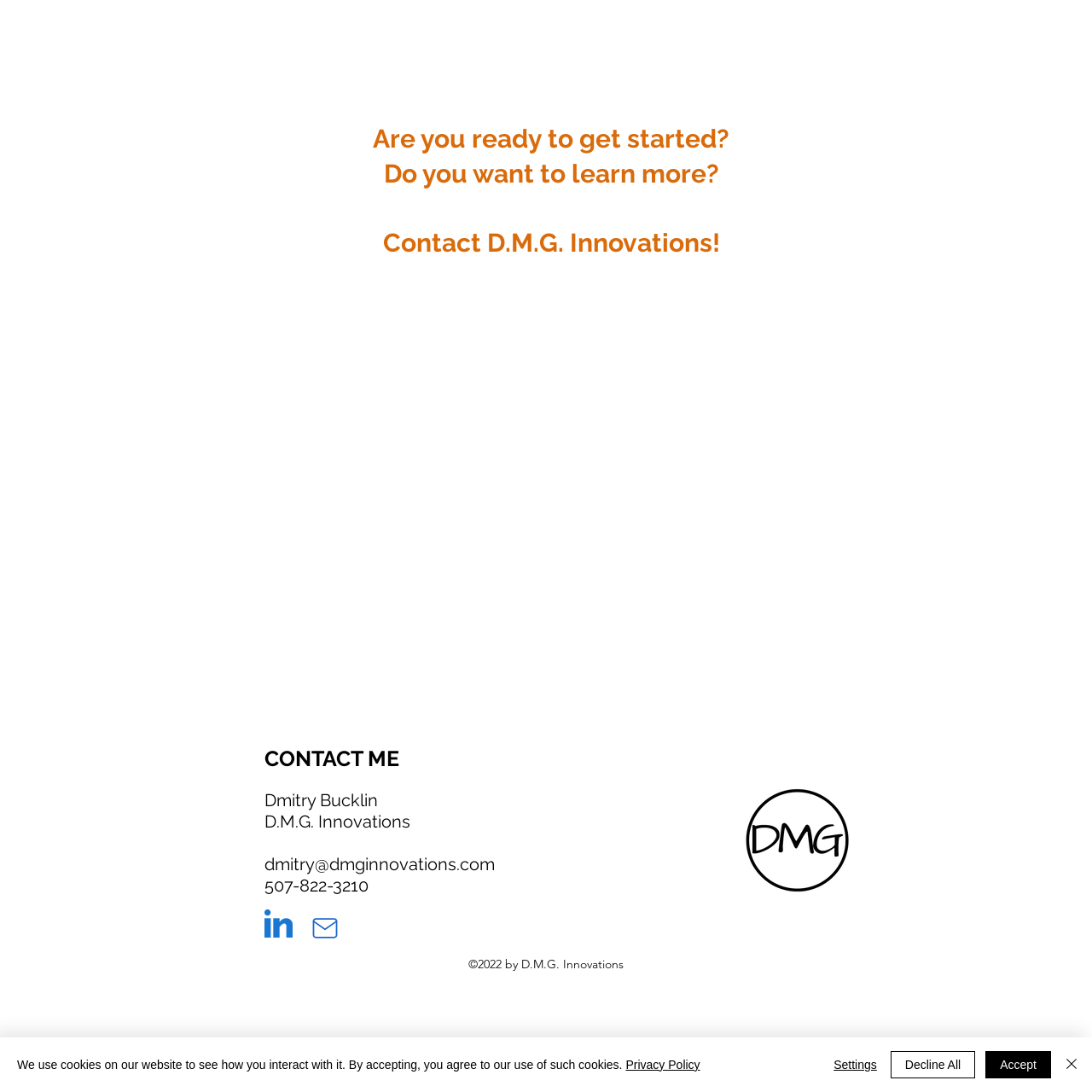Please determine the bounding box of the UI element that matches this description: aria-label="Last Name" name="last-name" placeholder="Last Name". The coordinates should be given as (top-left x, top-left y, bottom-right x, bottom-right y), with all values between 0 and 1.

[0.358, 0.317, 0.577, 0.369]